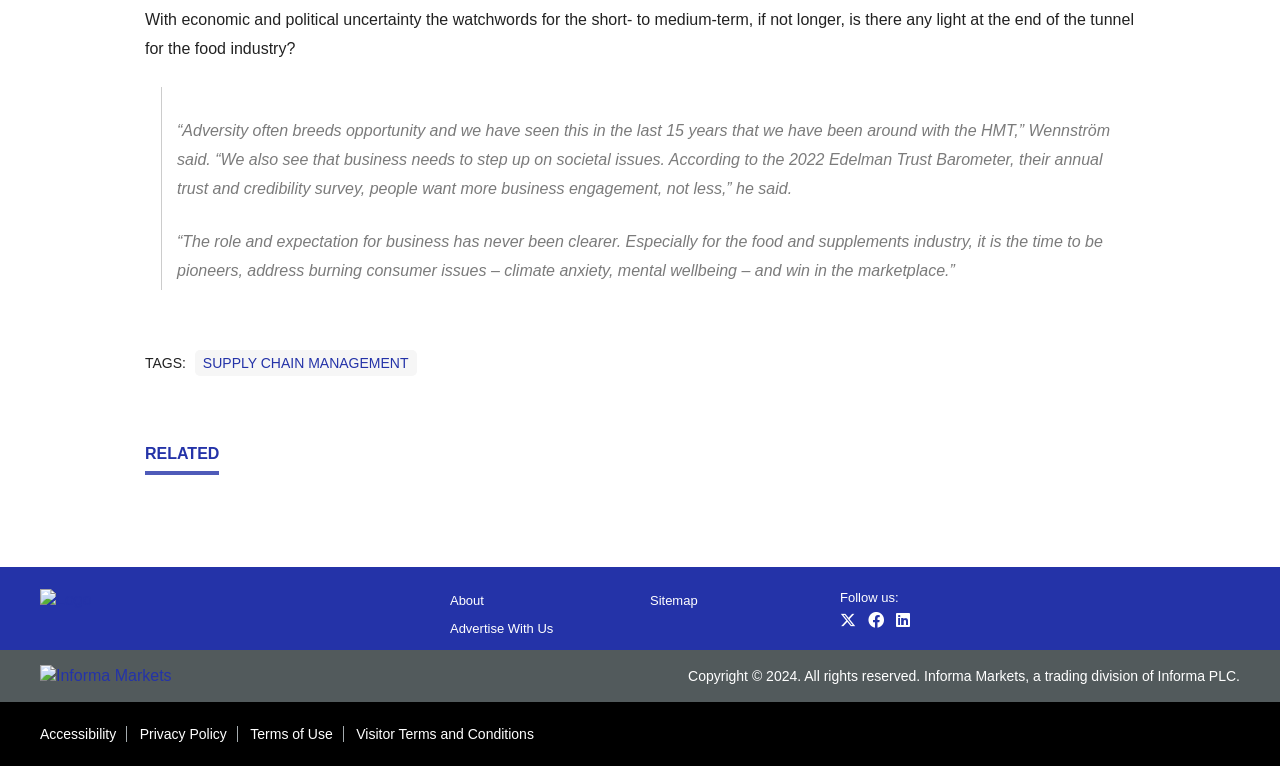Using the information shown in the image, answer the question with as much detail as possible: What is the year of copyright mentioned in the footer?

The year of copyright mentioned in the footer is 2024, which can be found in the text 'Copyright © 2024. All rights reserved. Informa Markets, a trading division of Informa PLC.'